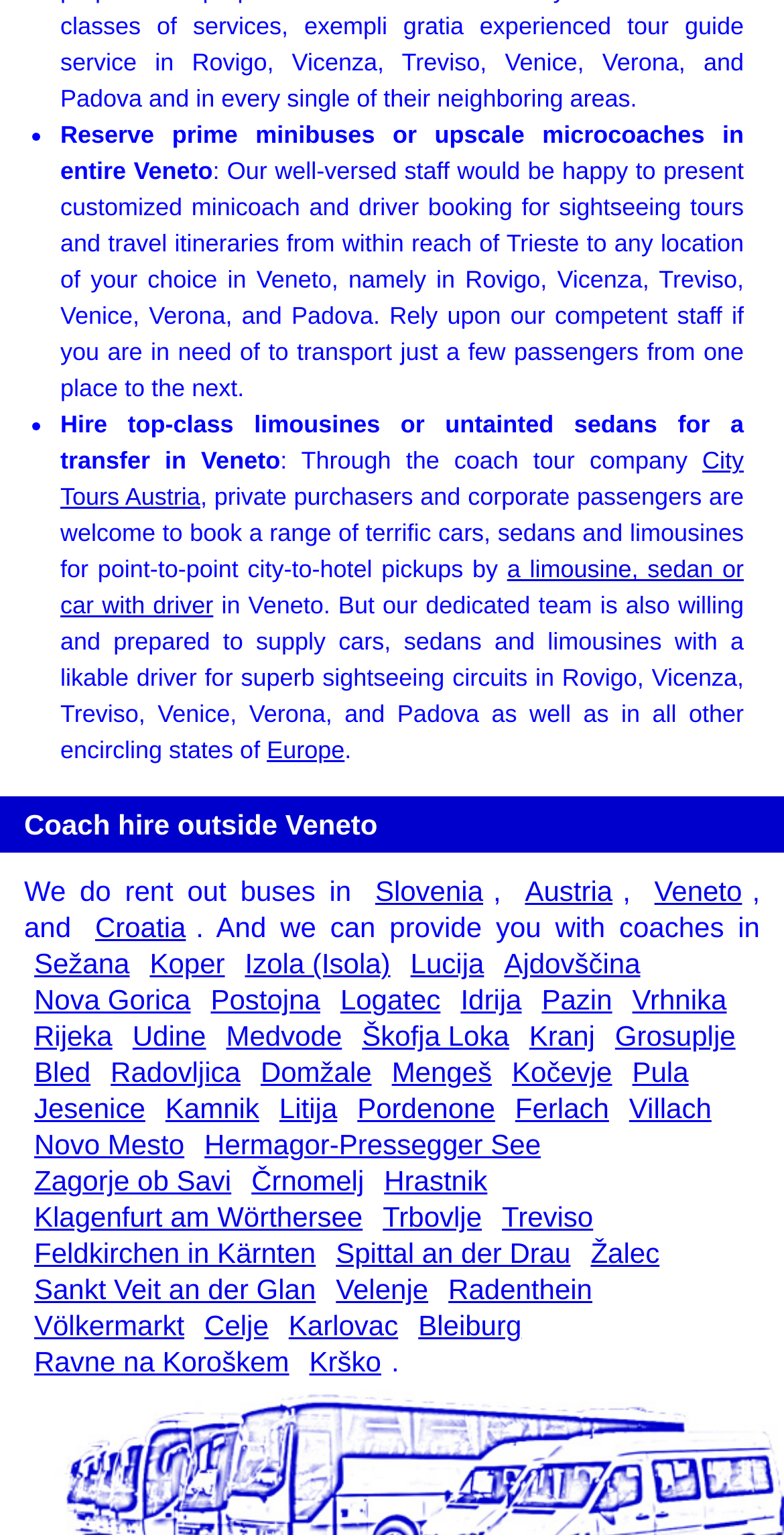Based on the element description Sankt Veit an der Glan, identify the bounding box of the UI element in the given webpage screenshot. The coordinates should be in the format (top-left x, top-left y, bottom-right x, bottom-right y) and must be between 0 and 1.

[0.044, 0.828, 0.403, 0.852]